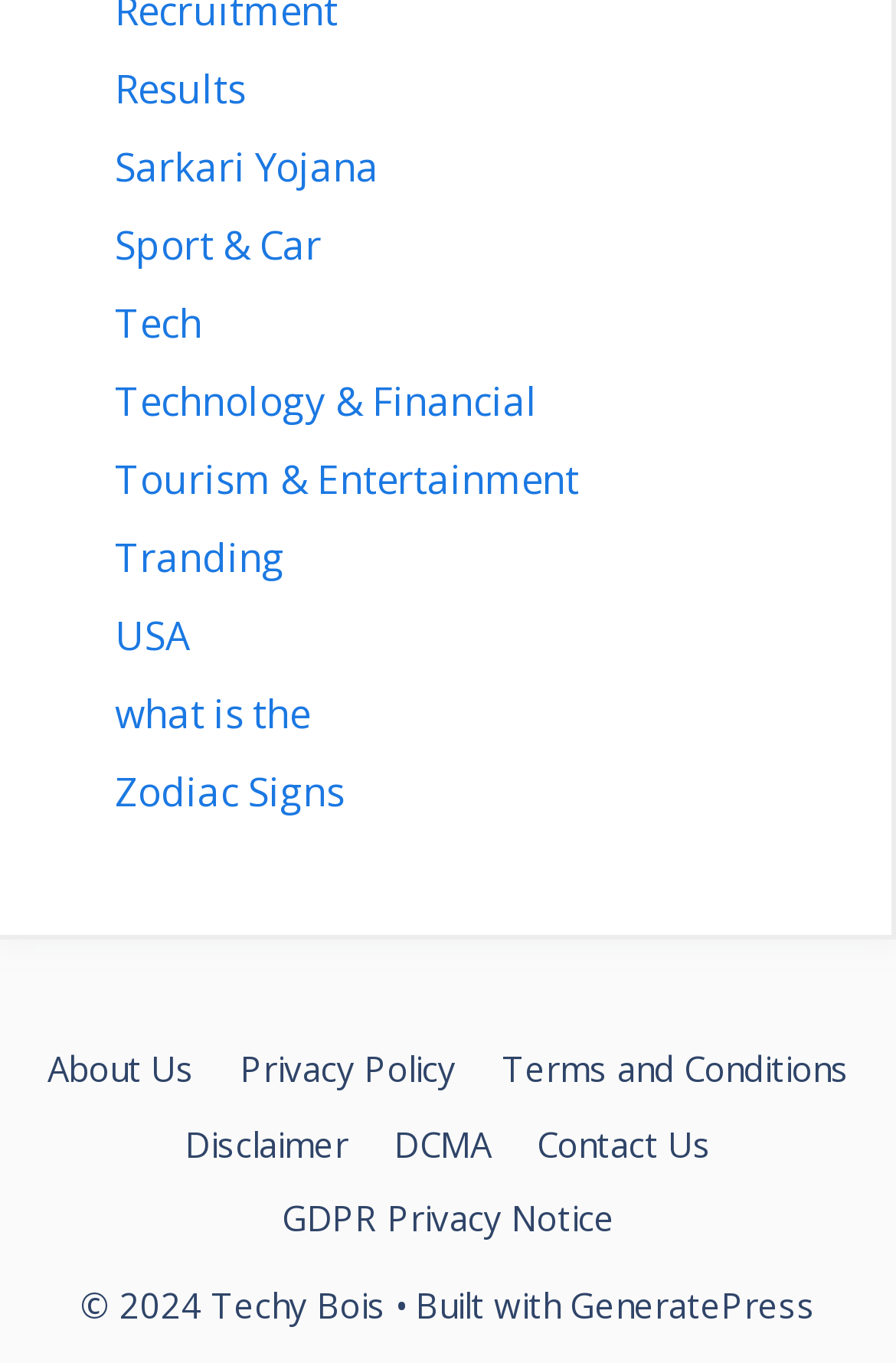Locate the bounding box coordinates of the element that needs to be clicked to carry out the instruction: "Visit Sarkari Yojana". The coordinates should be given as four float numbers ranging from 0 to 1, i.e., [left, top, right, bottom].

[0.128, 0.102, 0.423, 0.141]